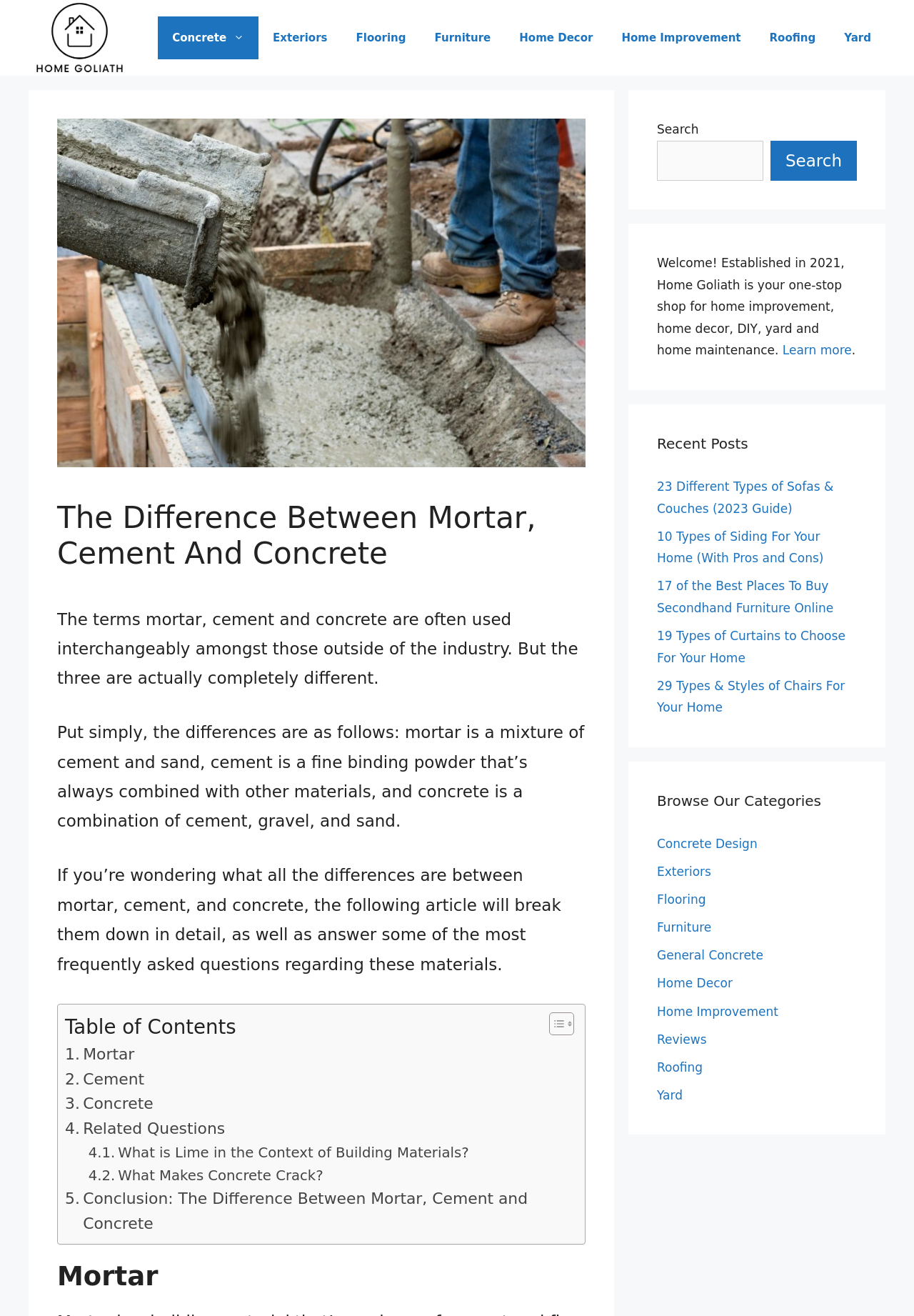What are the categories that users can browse on the website?
Based on the screenshot, respond with a single word or phrase.

Concrete Design, Exteriors, Flooring, etc.